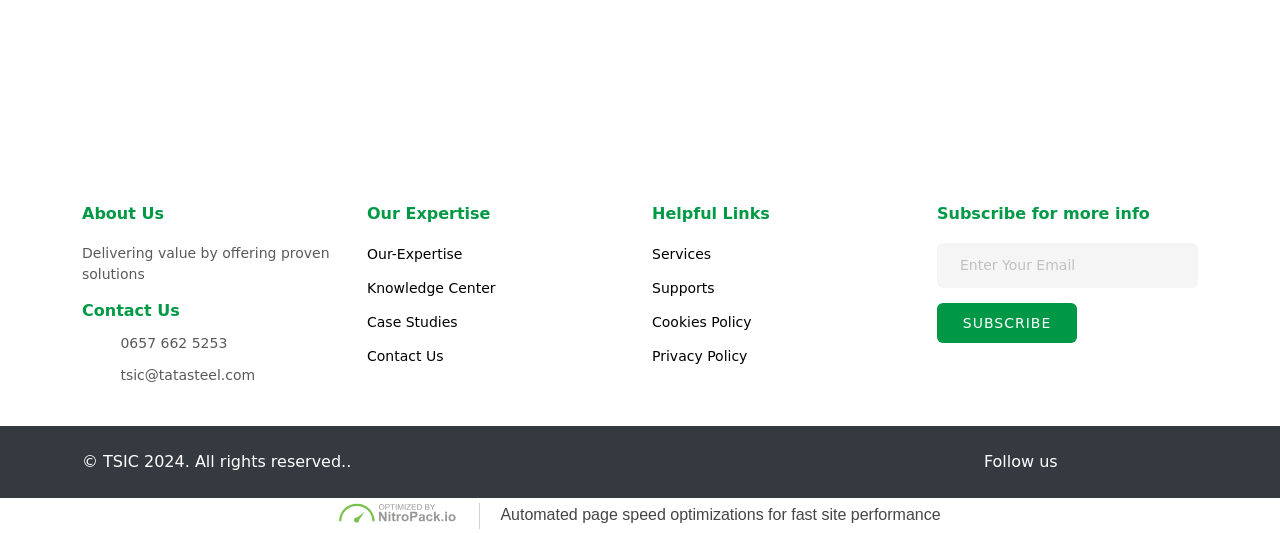Provide the bounding box coordinates for the area that should be clicked to complete the instruction: "Enter your email".

[0.732, 0.456, 0.936, 0.54]